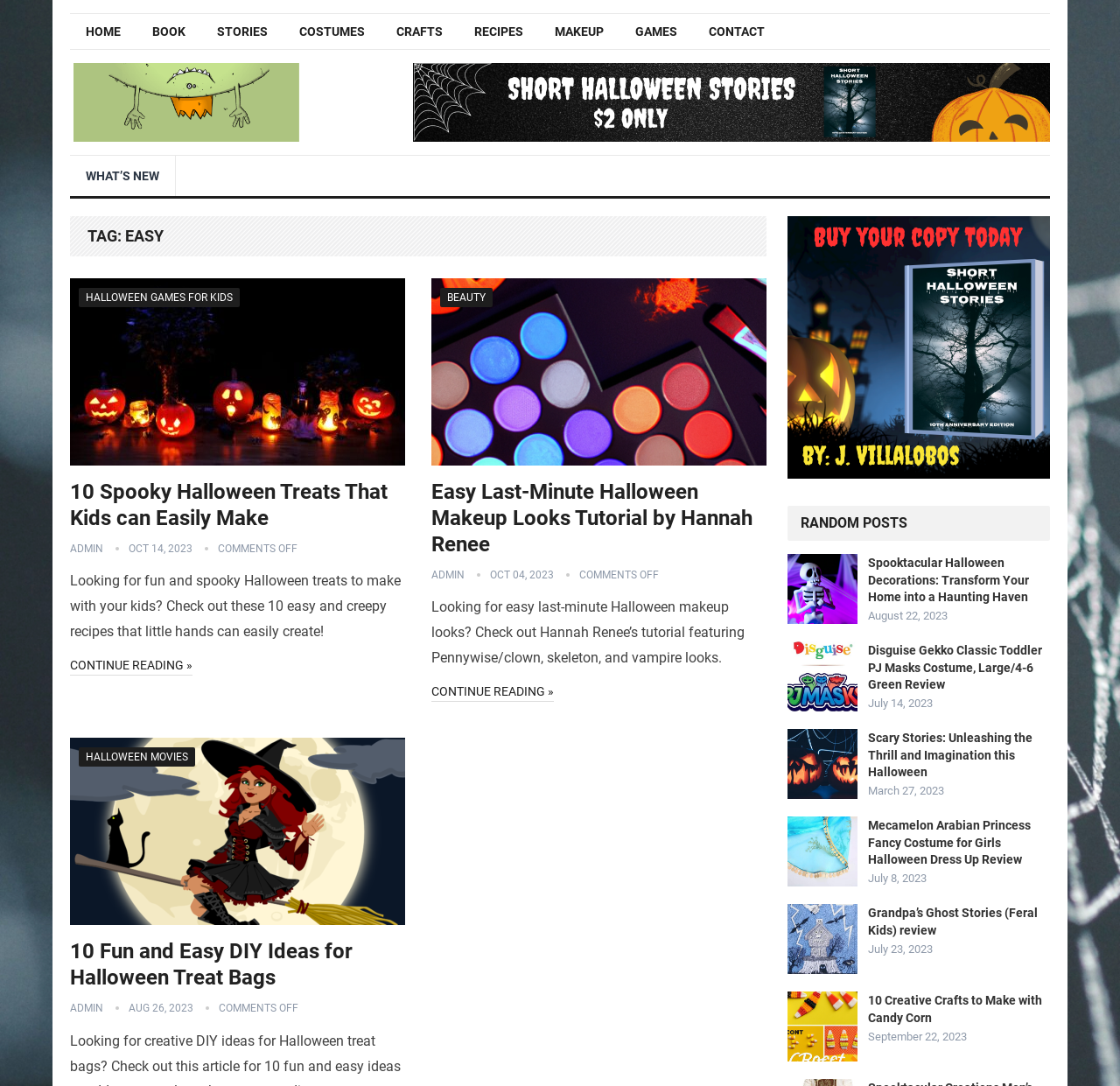Please determine the bounding box coordinates of the element's region to click in order to carry out the following instruction: "View the 'Halloween GAMES FOR KIDS' page". The coordinates should be four float numbers between 0 and 1, i.e., [left, top, right, bottom].

[0.07, 0.265, 0.214, 0.283]